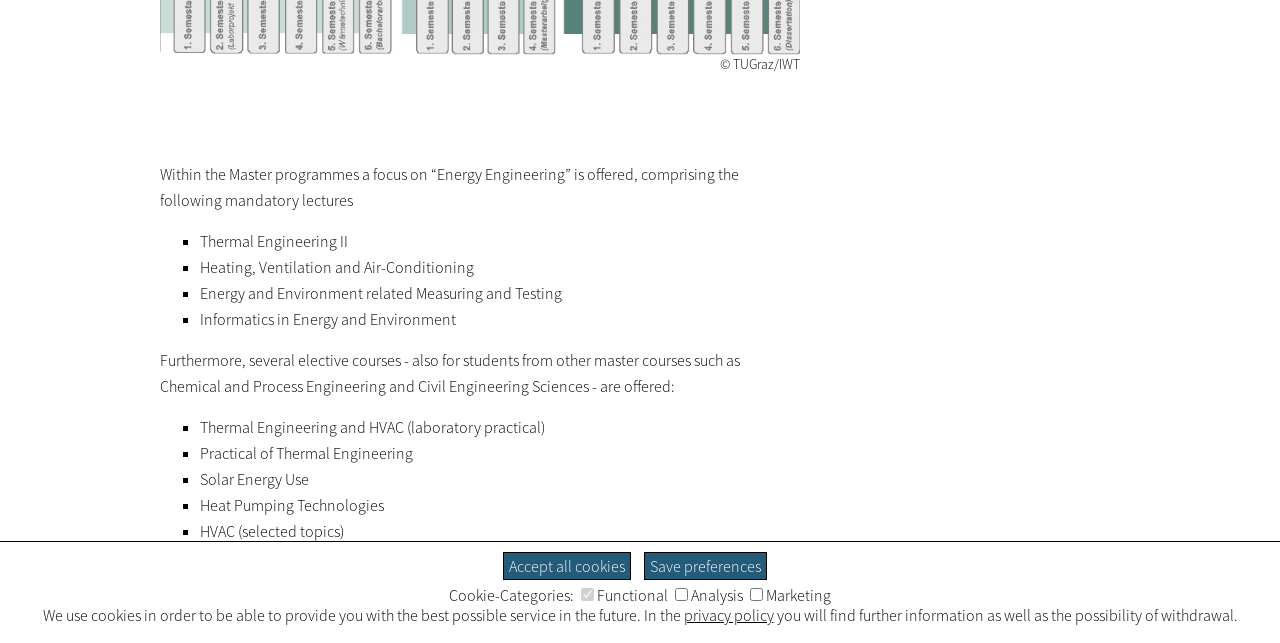Identify the bounding box coordinates for the UI element described by the following text: "Save preferences". Provide the coordinates as four float numbers between 0 and 1, in the format [left, top, right, bottom].

[0.503, 0.858, 0.599, 0.902]